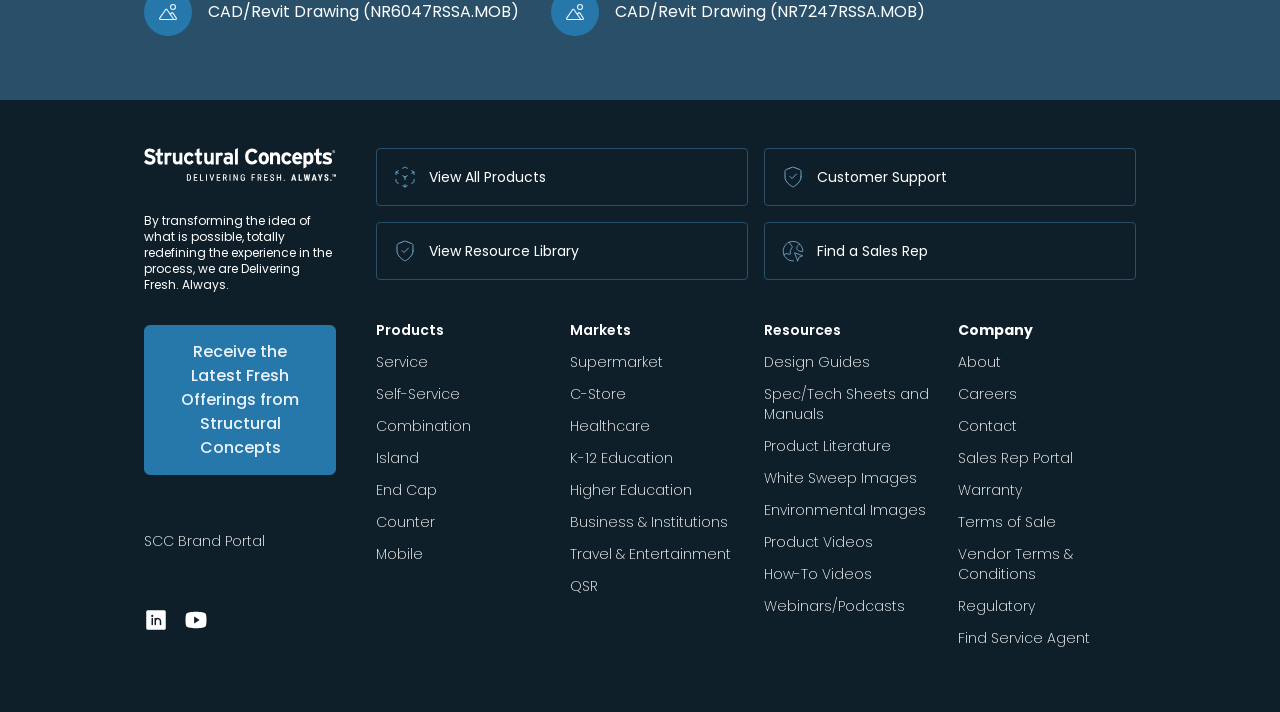Answer the question with a single word or phrase: 
What is the last item in the company section?

Regulatory